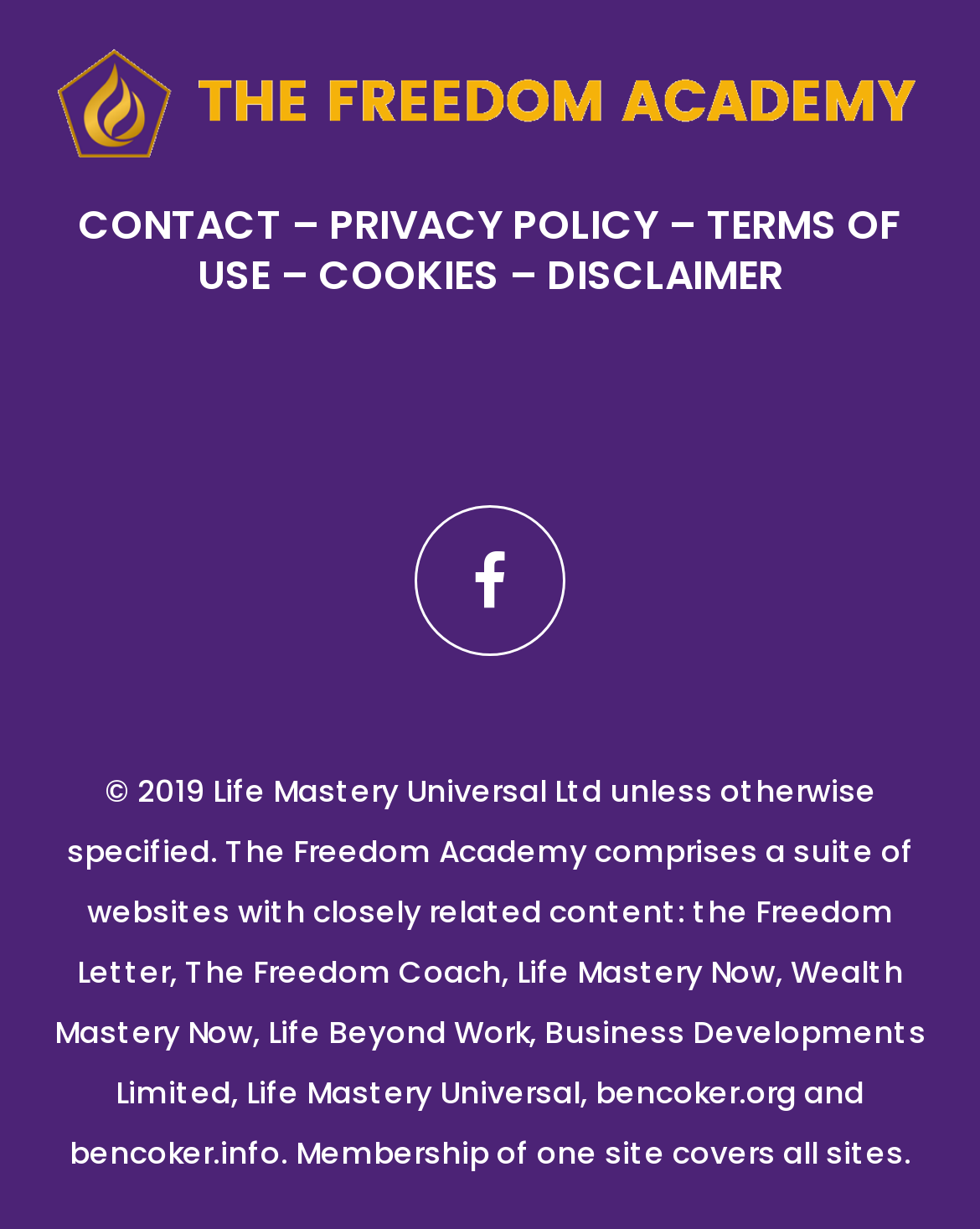Provide a single word or phrase answer to the question: 
What is the purpose of the Facebook link?

To connect to Facebook